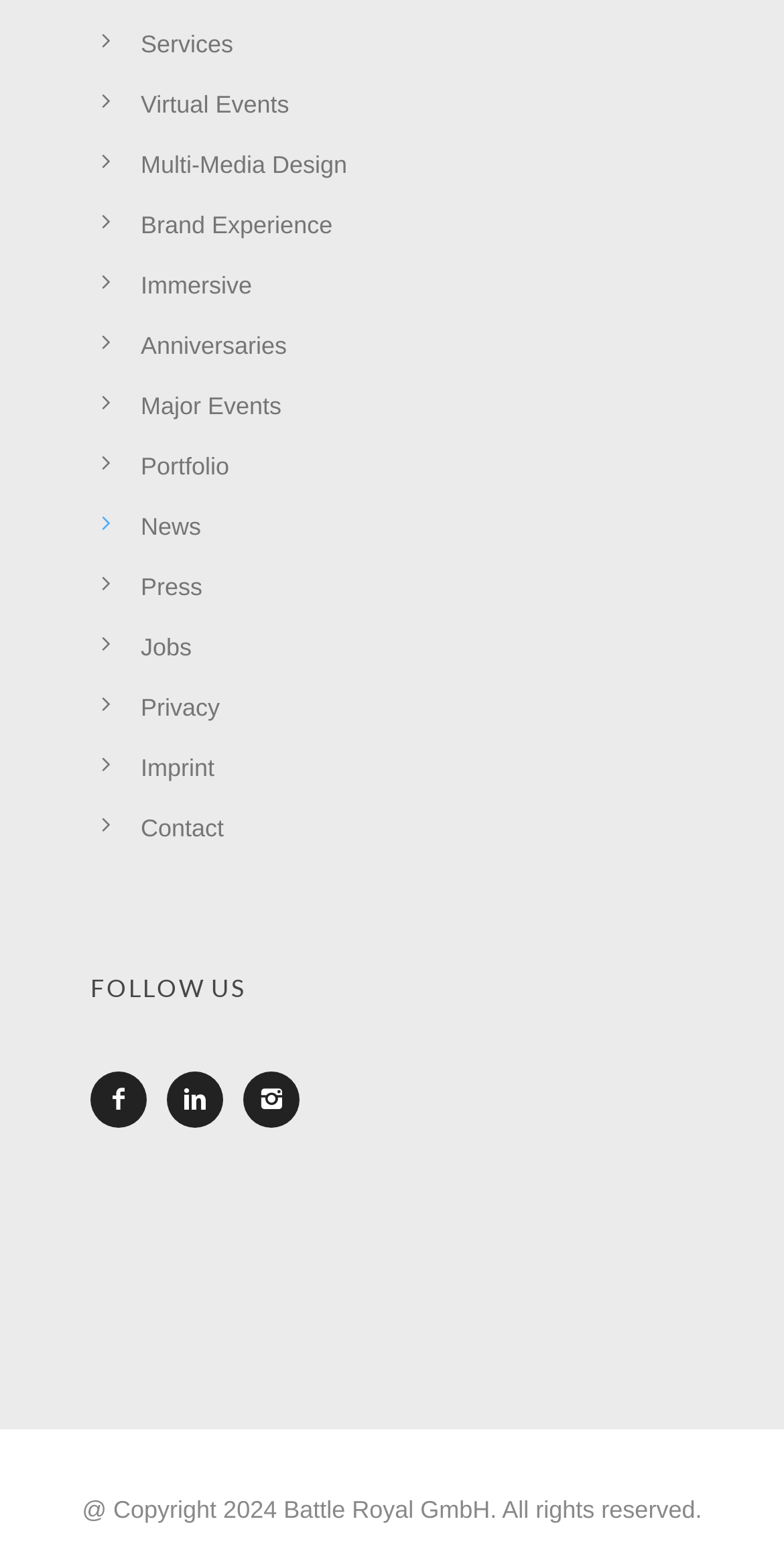Using the provided description: "Brand Experience", find the bounding box coordinates of the corresponding UI element. The output should be four float numbers between 0 and 1, in the format [left, top, right, bottom].

[0.179, 0.135, 0.424, 0.154]